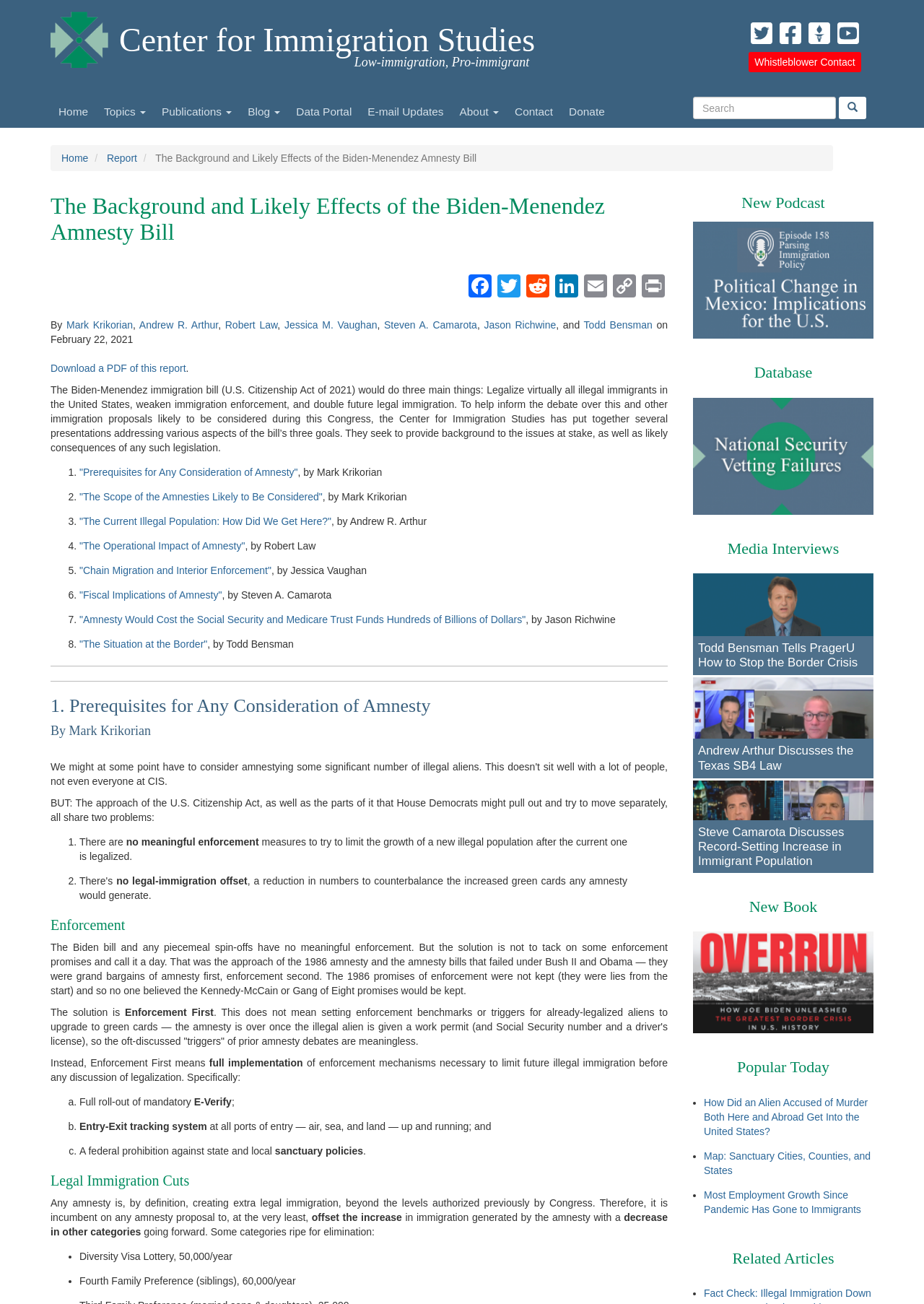Determine the bounding box of the UI element mentioned here: "Copy Link". The coordinates must be in the format [left, top, right, bottom] with values ranging from 0 to 1.

[0.66, 0.209, 0.691, 0.228]